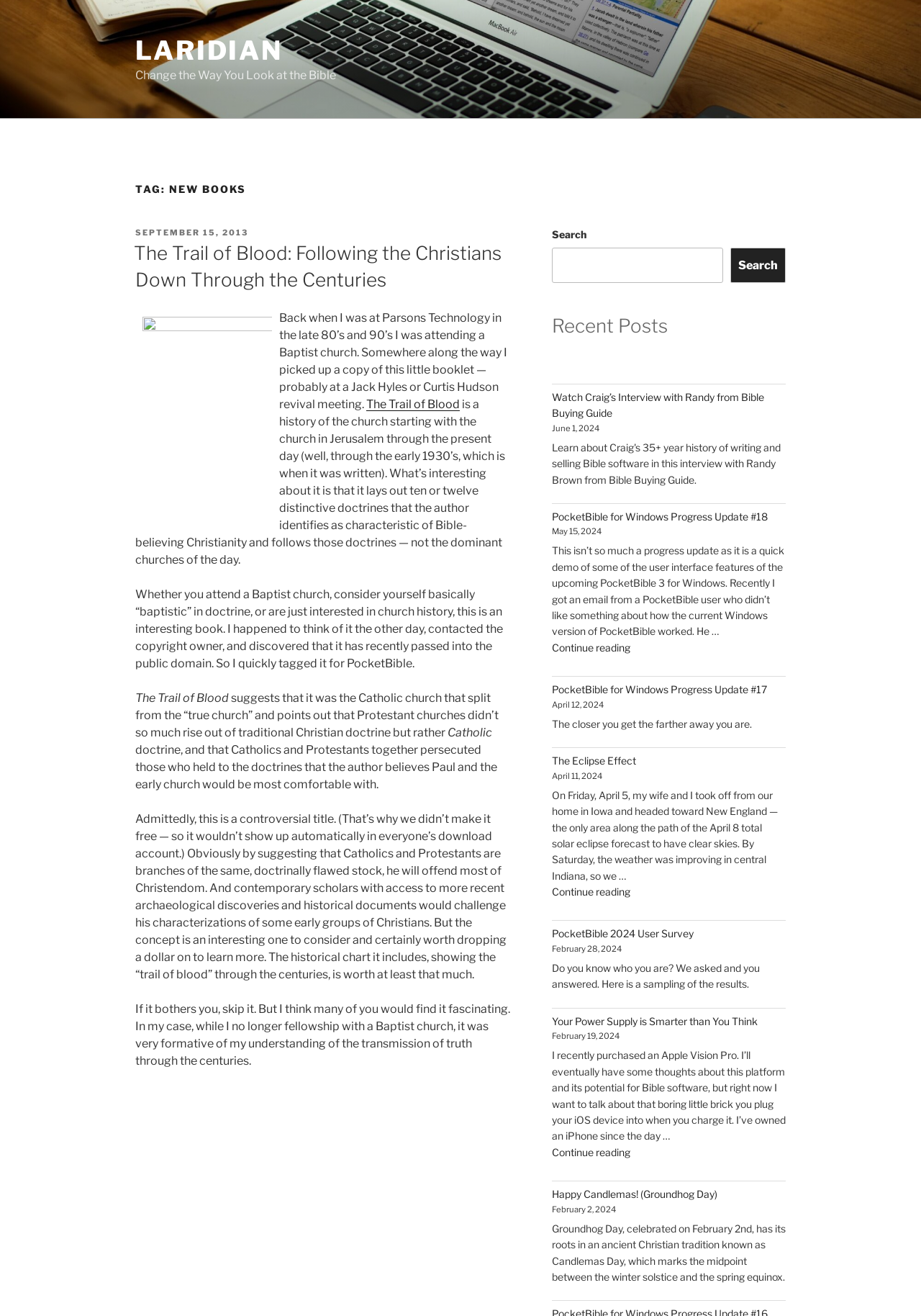Using the format (top-left x, top-left y, bottom-right x, bottom-right y), provide the bounding box coordinates for the described UI element. All values should be floating point numbers between 0 and 1: parent_node: Search name="s"

[0.599, 0.188, 0.785, 0.215]